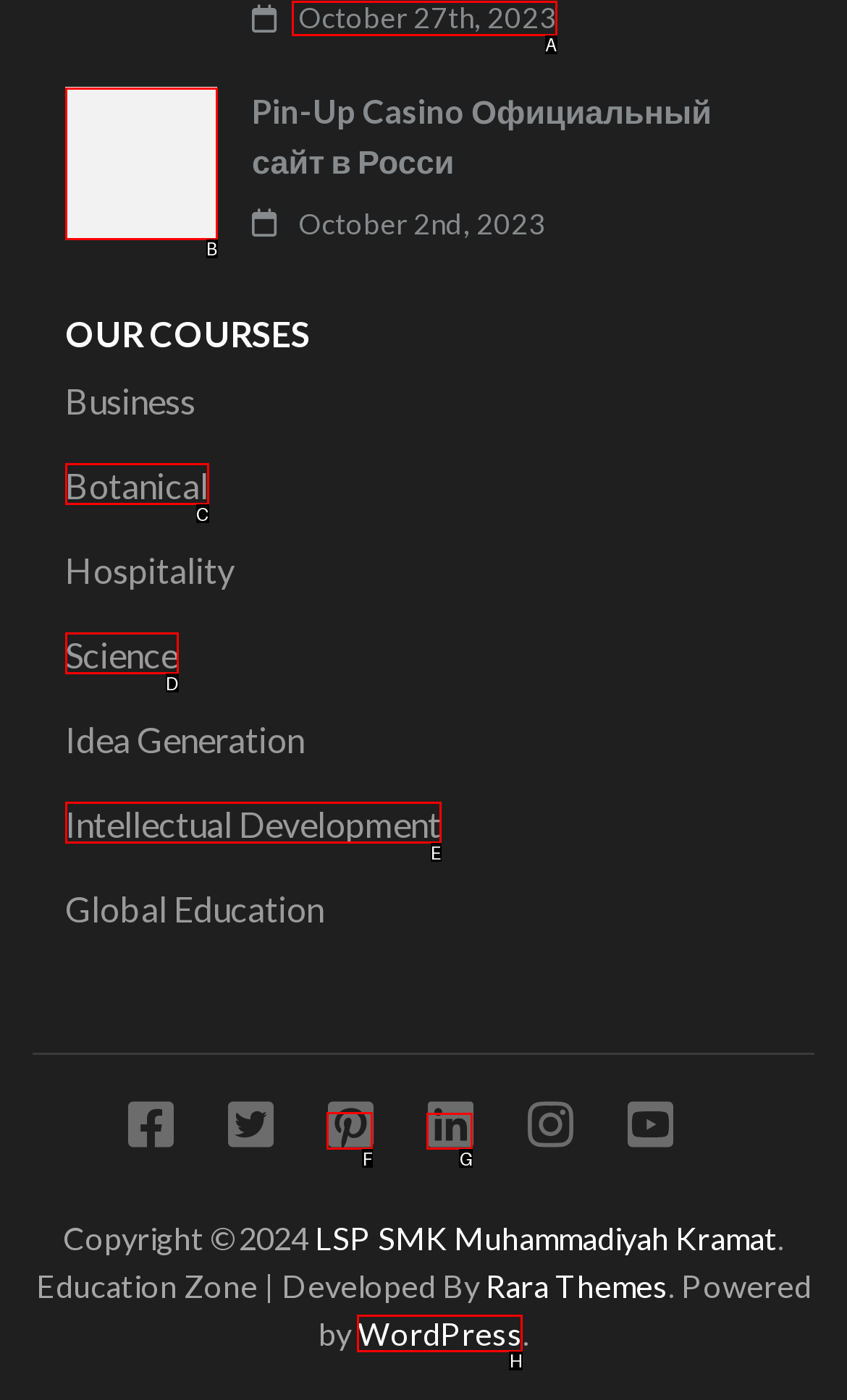What is the letter of the UI element you should click to Enter your name? Provide the letter directly.

None